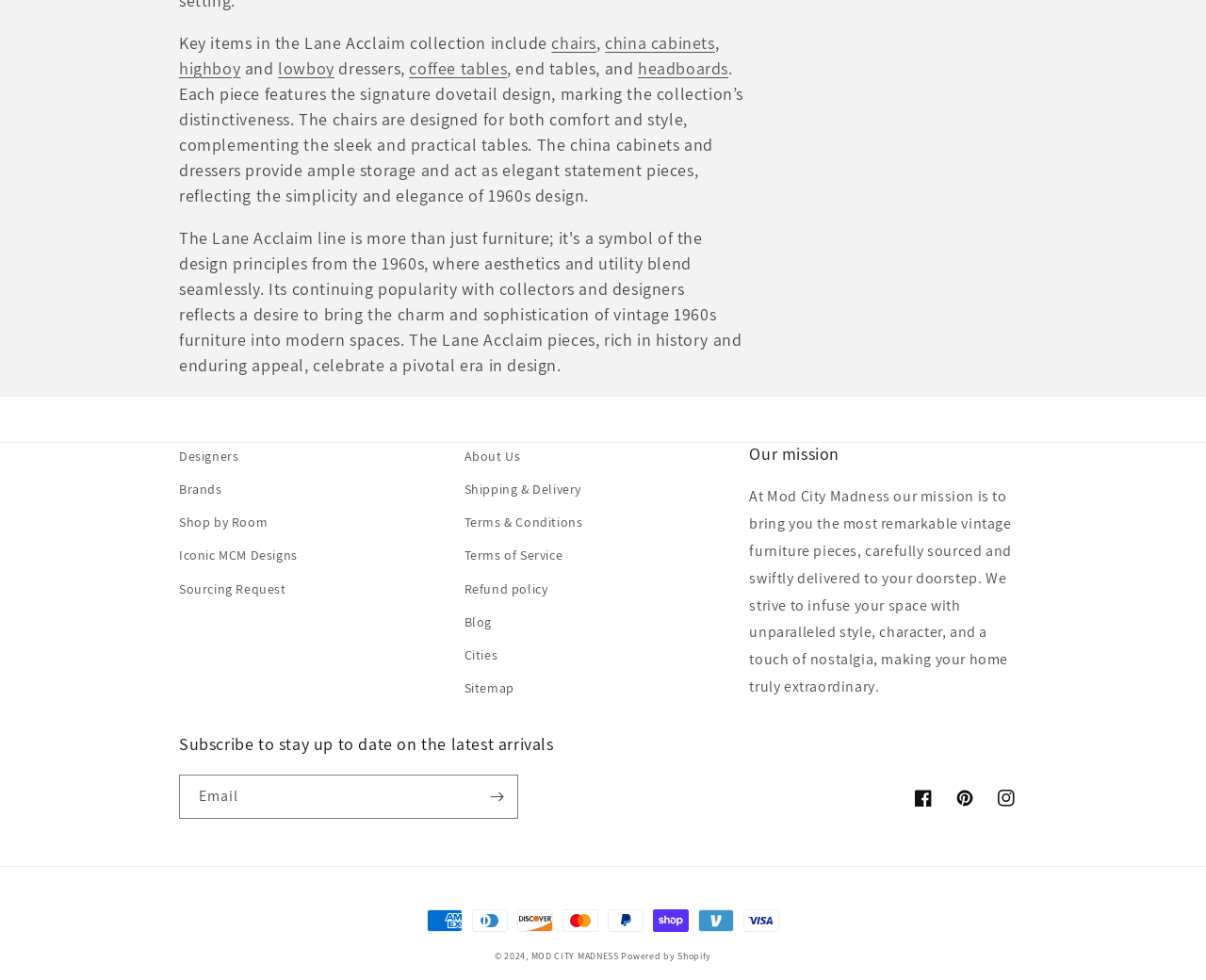Provide the bounding box coordinates for the UI element that is described by this text: "Terms of Service". The coordinates should be in the form of four float numbers between 0 and 1: [left, top, right, bottom].

[0.385, 0.55, 0.467, 0.584]